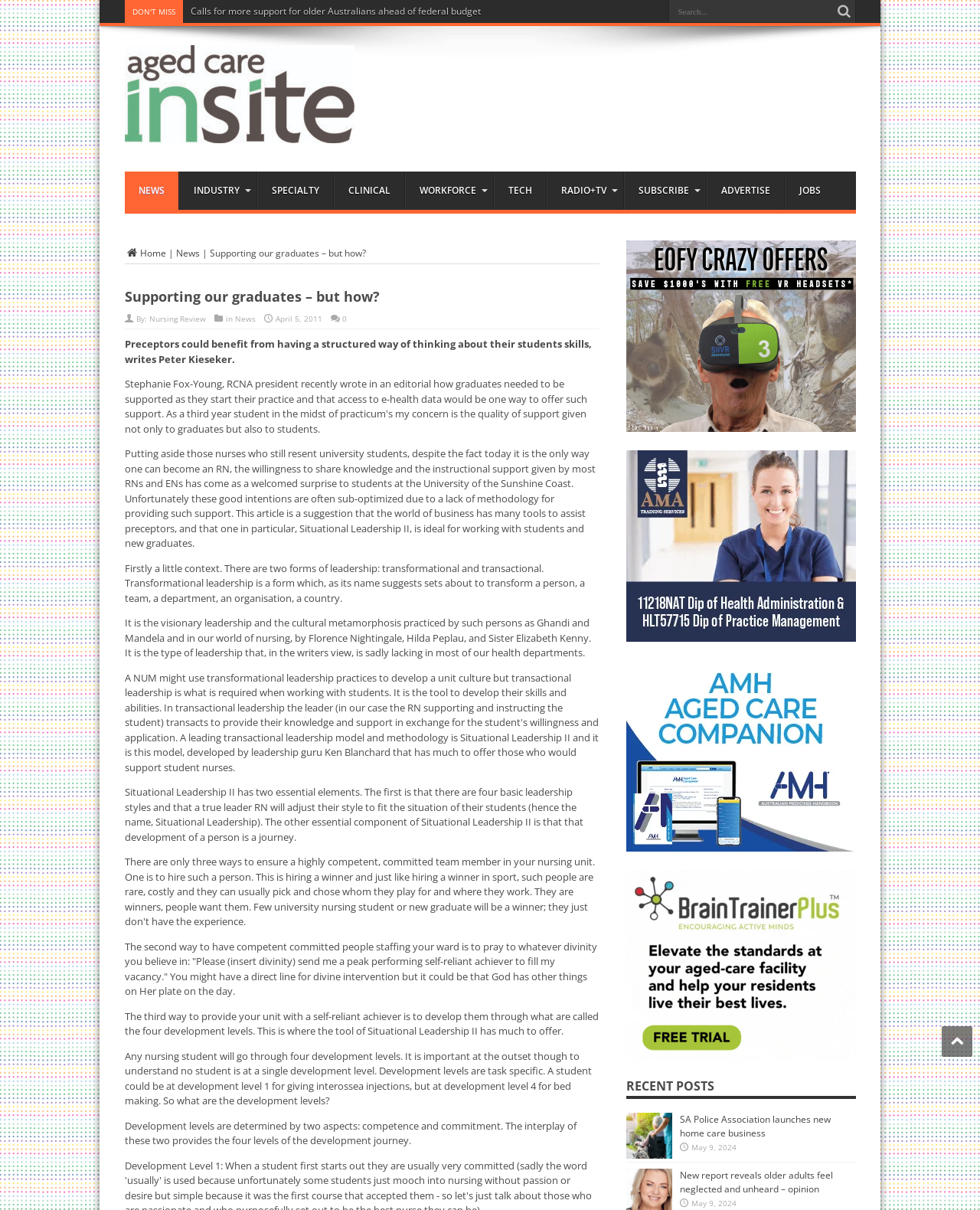What is the name of the website?
Using the information from the image, provide a comprehensive answer to the question.

I determined the answer by looking at the heading element with the text 'Aged Care Insite' which is located at the top of the webpage, indicating that it is the title of the website.